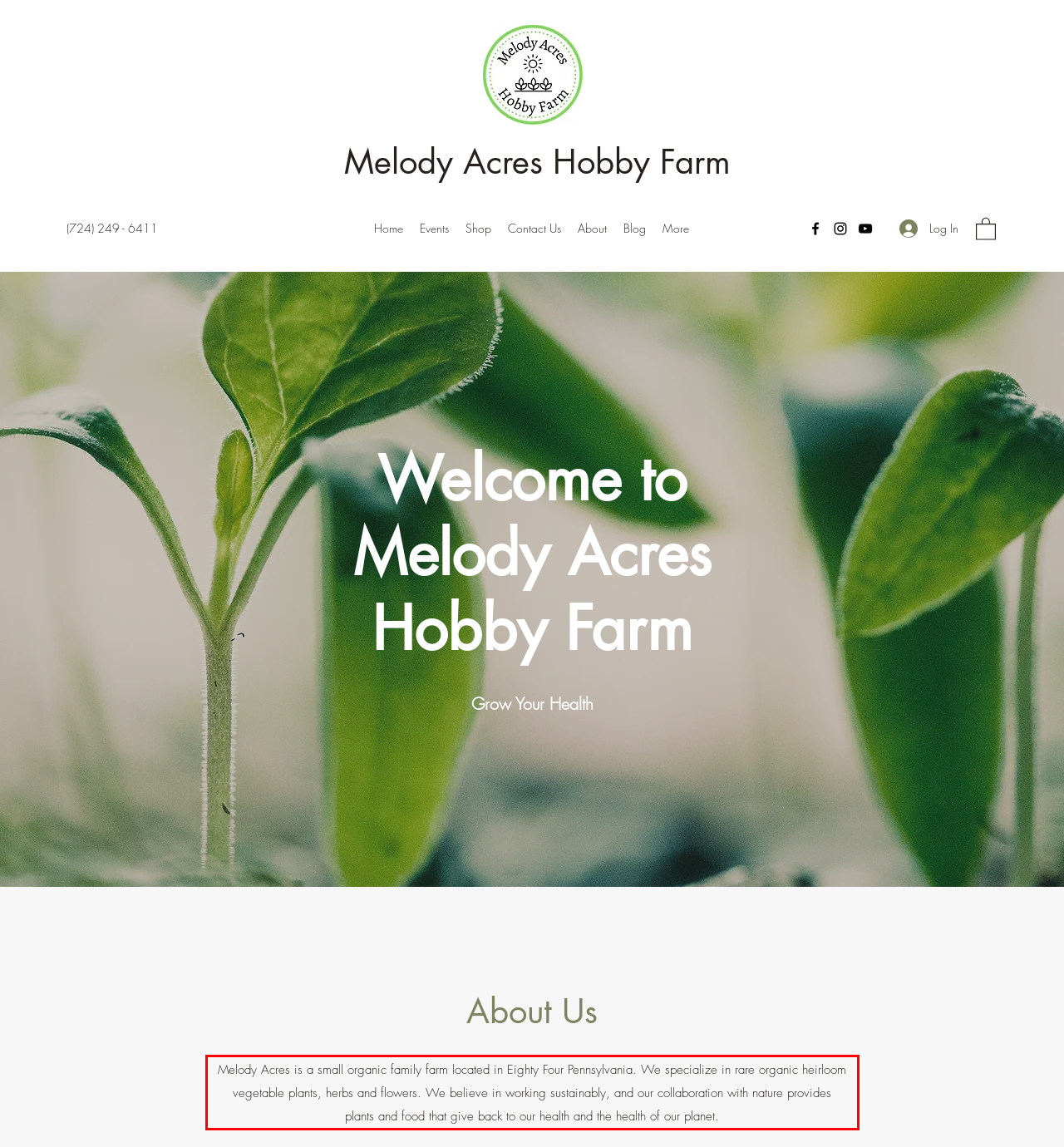Please examine the webpage screenshot containing a red bounding box and use OCR to recognize and output the text inside the red bounding box.

Melody Acres is a small organic family farm located in Eighty Four Pennsylvania. We specialize in rare organic heirloom vegetable plants, herbs and flowers. We believe in working sustainably, and our collaboration with nature provides plants and food that give back to our health and the health of our planet.